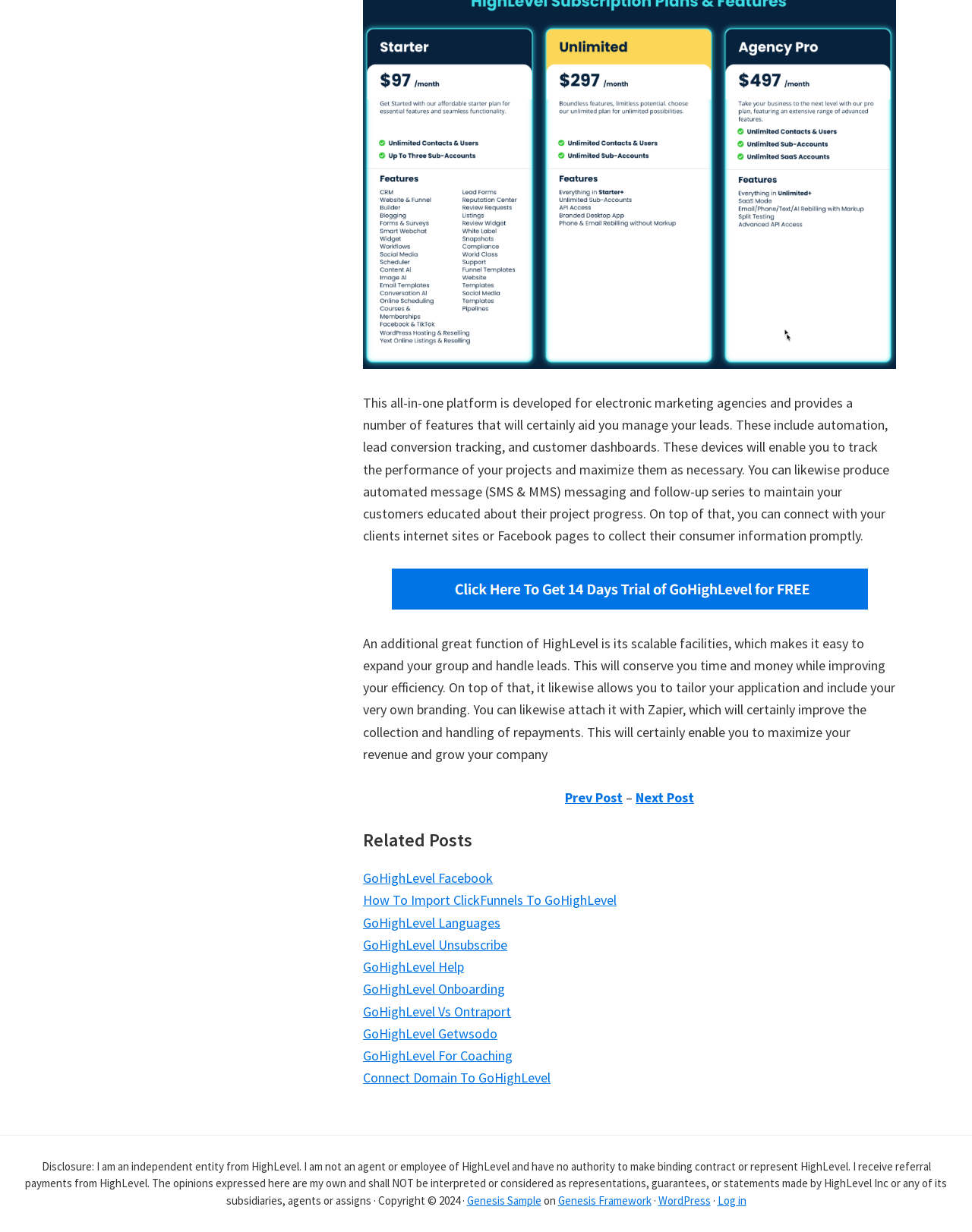What is the main purpose of the HighLevel platform?
Provide an in-depth and detailed explanation in response to the question.

Based on the StaticText element with ID 187, it is clear that the HighLevel platform is developed for electronic marketing agencies and provides features such as automation, lead conversion tracking, and customer dashboards to aid in managing leads.